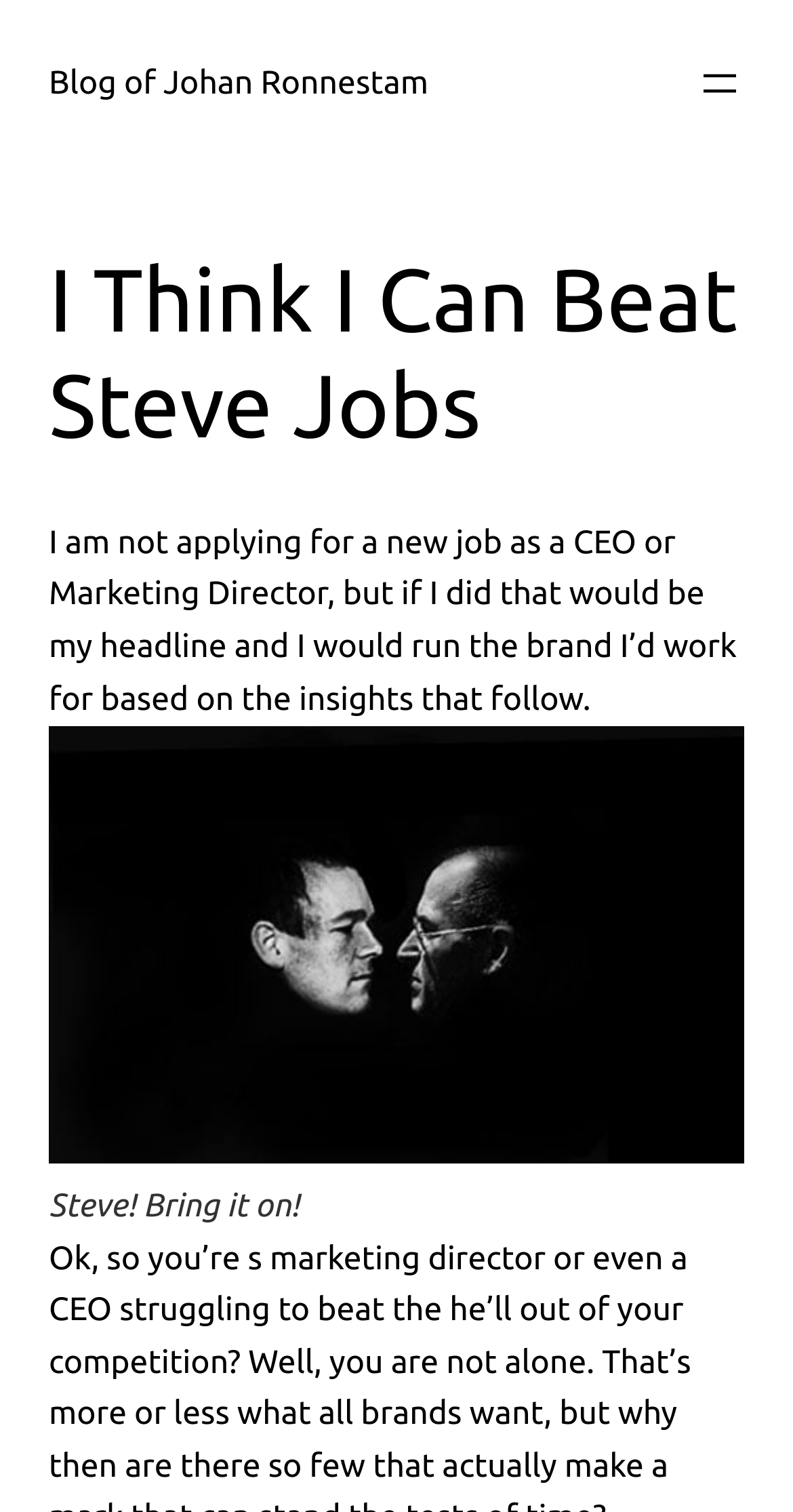Predict the bounding box of the UI element based on this description: "Blog of Johan Ronnestam".

[0.062, 0.043, 0.54, 0.067]